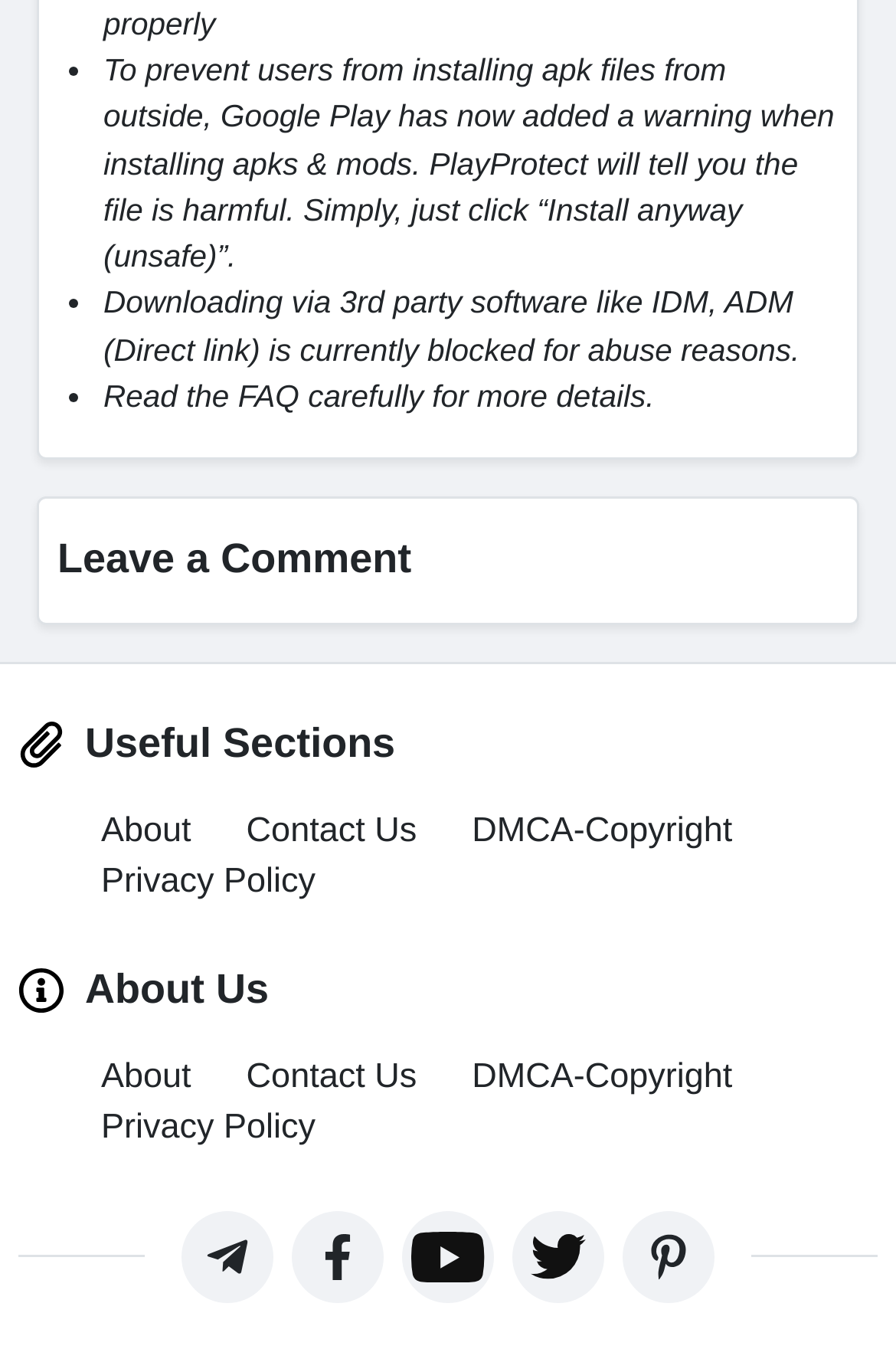Please locate the bounding box coordinates of the element that should be clicked to complete the given instruction: "Click the 'About' link".

[0.113, 0.601, 0.213, 0.63]